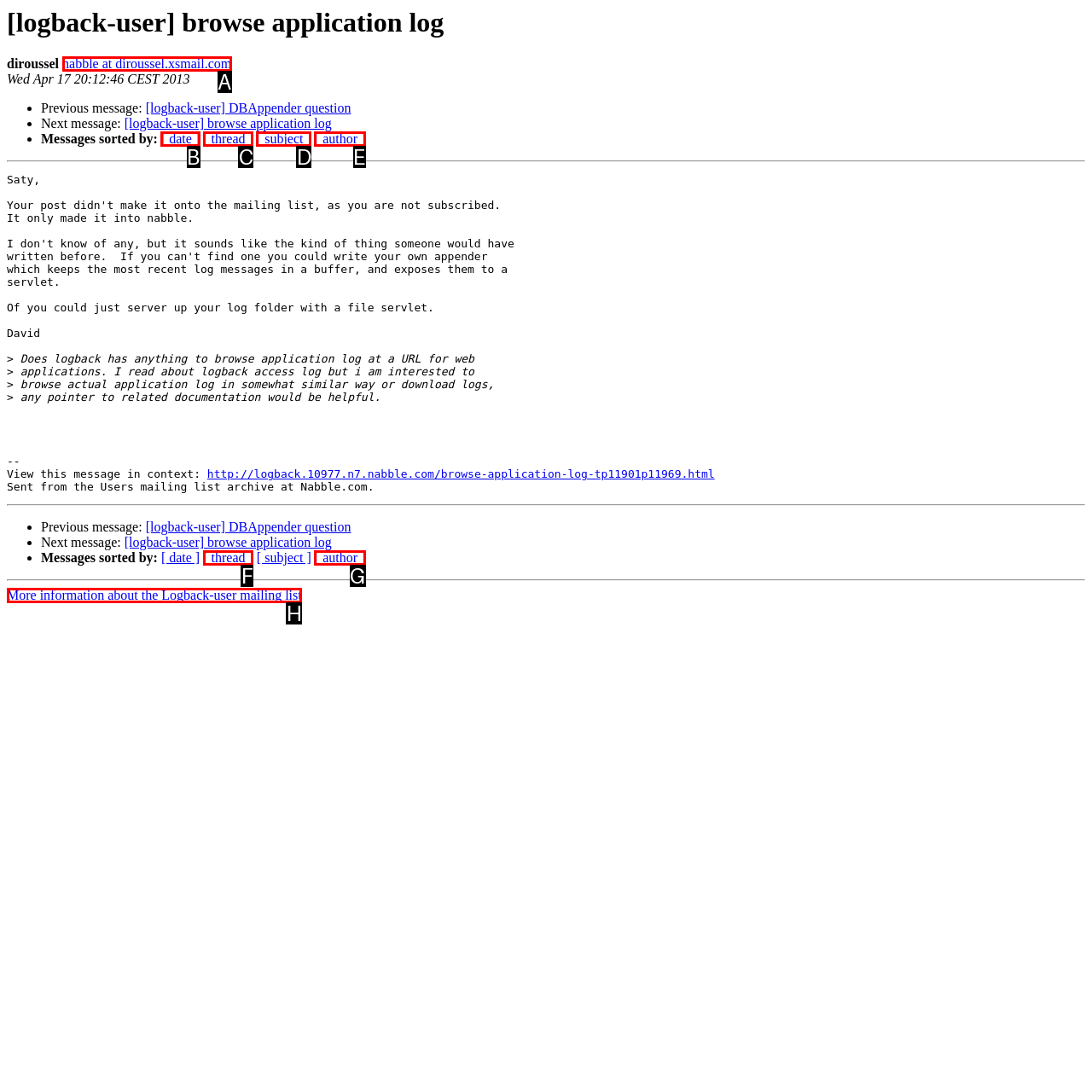Select the HTML element that fits the following description: parent_node: Comment name="email" placeholder="Email *"
Provide the letter of the matching option.

None